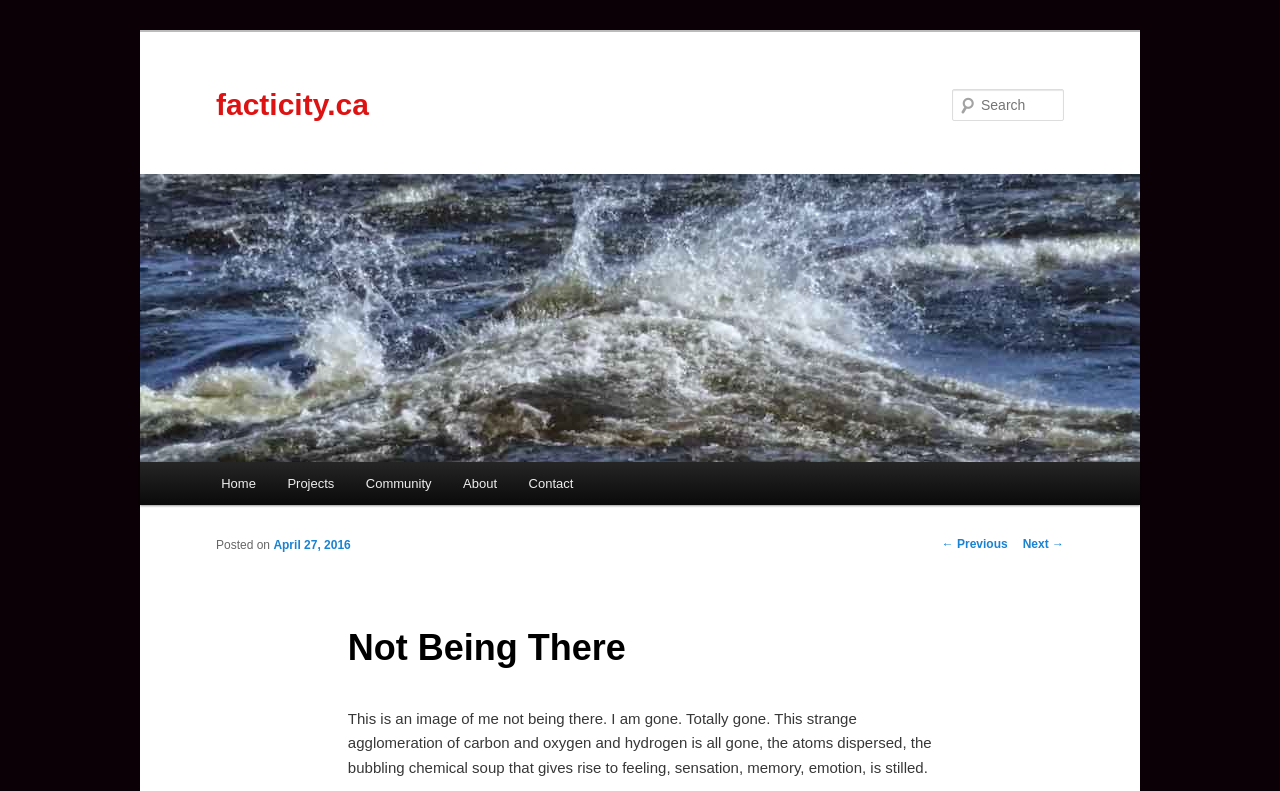Provide a thorough description of this webpage.

The webpage is about a personal story related to Traumatic Brain Injury (TBI) and Acquired Brain Injury (ABI) recovery. At the top left, there is a heading "facticity.ca" with a link to the website. Below it, there is a search bar with a "Search" button on the right side. 

On the top right, there is a main menu with links to "Home", "Projects", "Community", "About", and "Contact". 

The main content of the webpage is a blog post titled "Not Being There". The post has a heading with the title, followed by the date "April 27, 2016" below it. The post contains a descriptive text about the author's experience with TBI, which is a personal and emotional reflection on the loss of identity and self. 

At the bottom of the page, there are links to navigate to previous and next posts. The page also has a post navigation heading above these links.